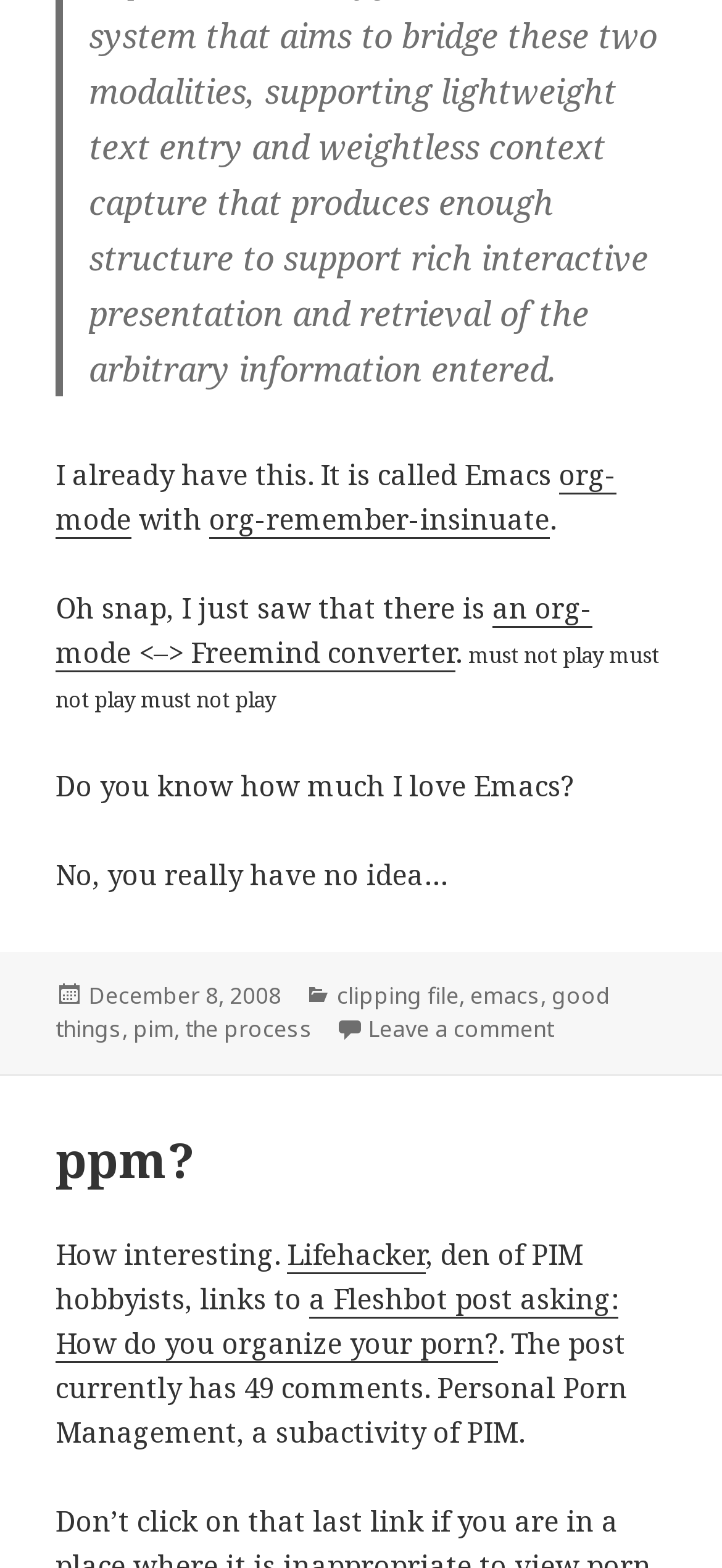Identify the bounding box coordinates of the clickable section necessary to follow the following instruction: "Read the article about Personal Porn Management". The coordinates should be presented as four float numbers from 0 to 1, i.e., [left, top, right, bottom].

[0.077, 0.816, 0.856, 0.869]